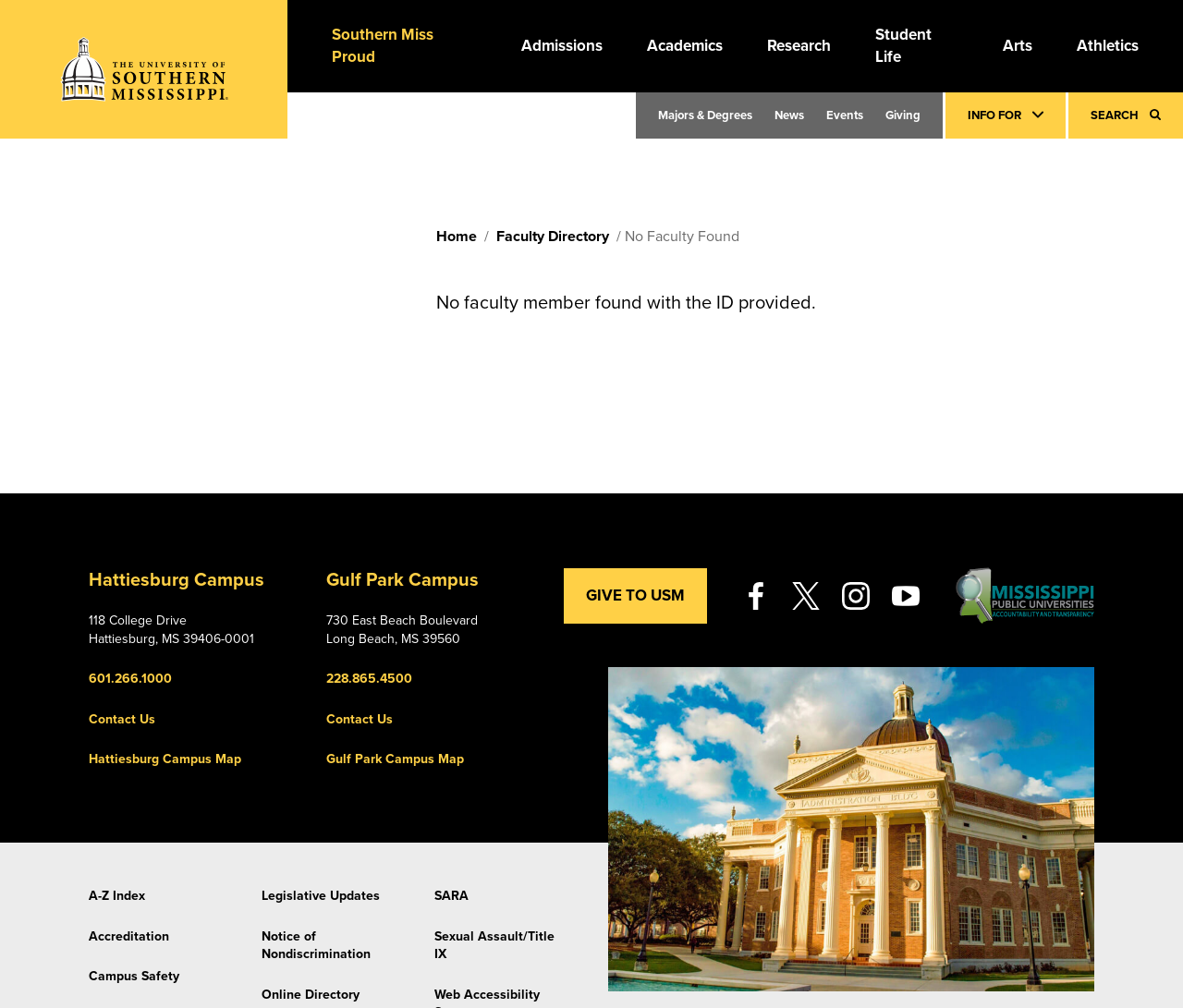Indicate the bounding box coordinates of the clickable region to achieve the following instruction: "Search for something."

[0.903, 0.092, 1.0, 0.137]